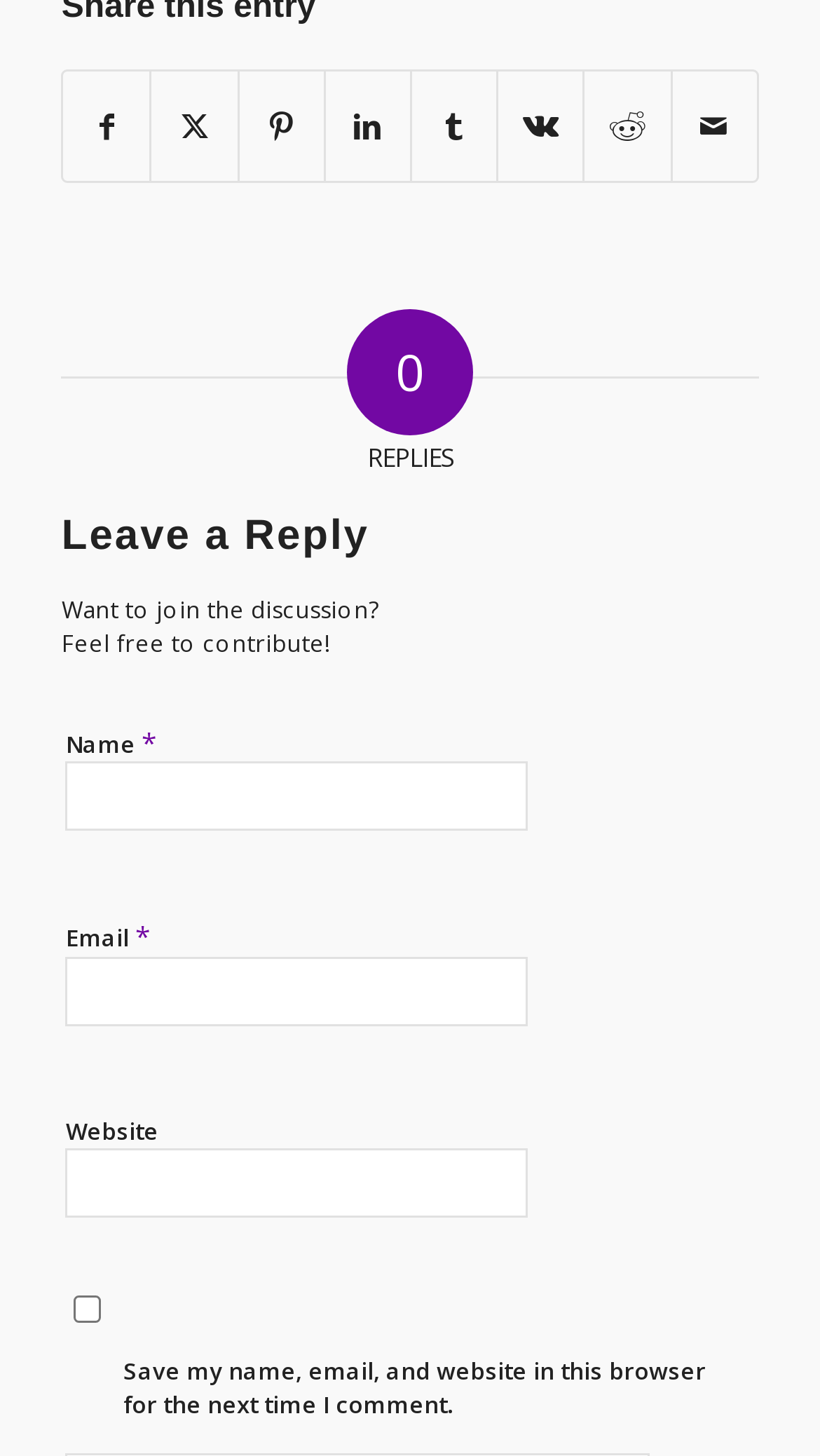Please specify the bounding box coordinates of the region to click in order to perform the following instruction: "Share on Facebook".

[0.078, 0.049, 0.183, 0.124]